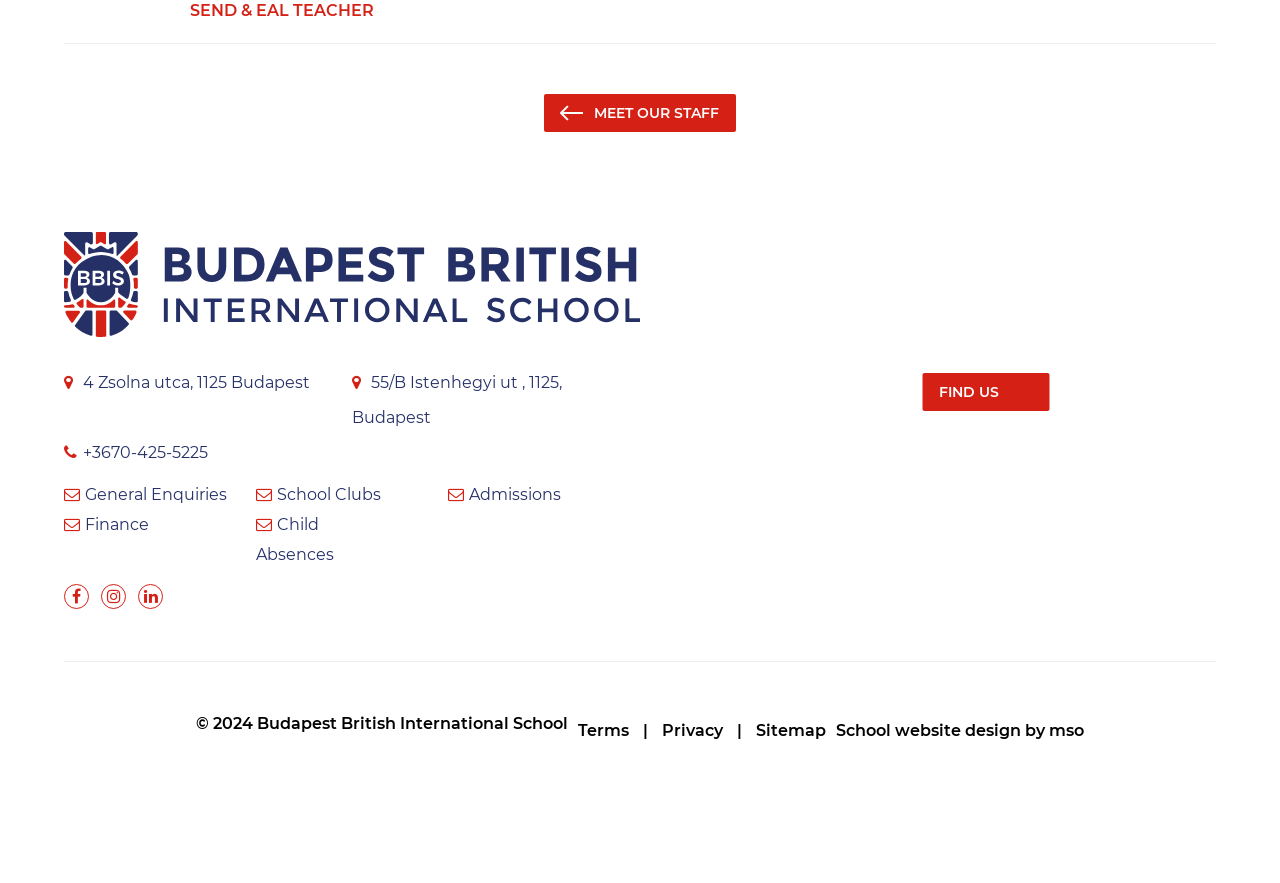Answer succinctly with a single word or phrase:
What are the social media icons on the webpage?

Facebook, Twitter, Instagram